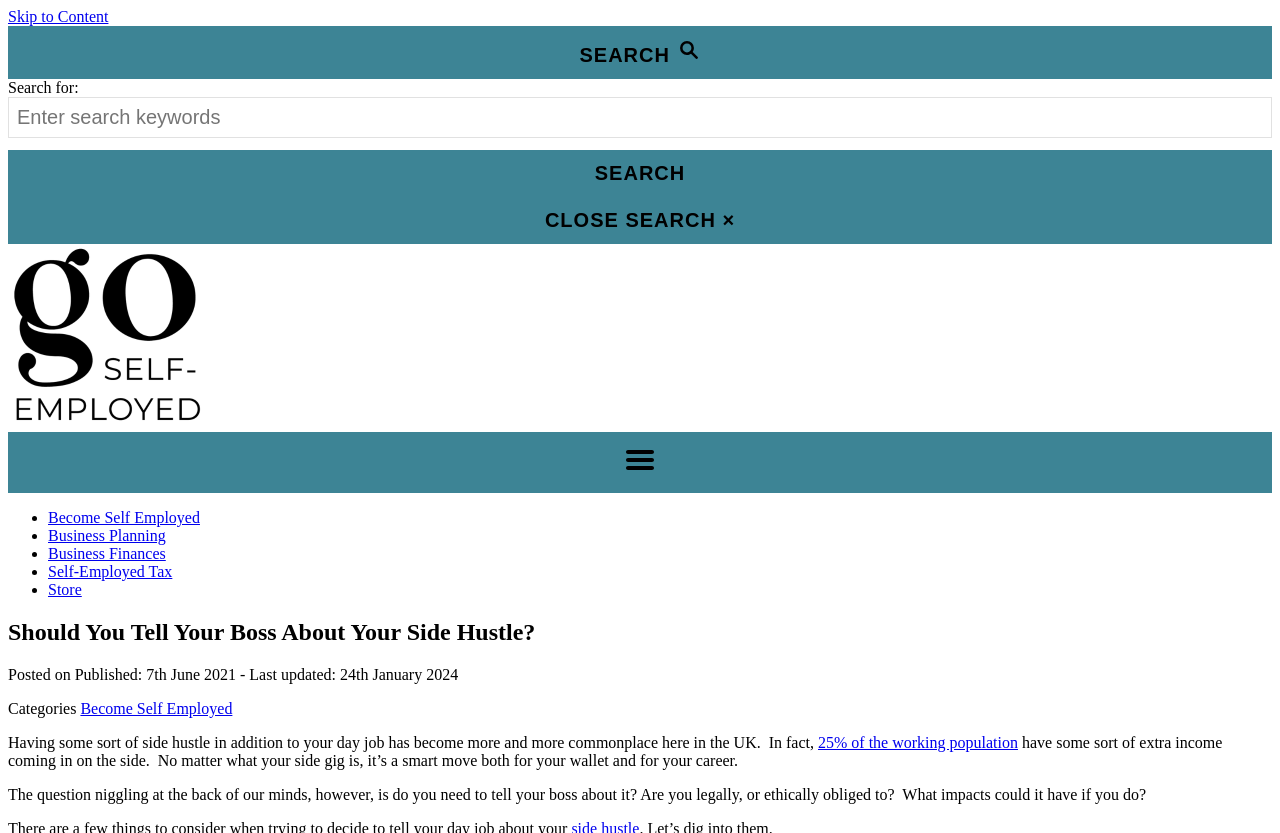Bounding box coordinates are specified in the format (top-left x, top-left y, bottom-right x, bottom-right y). All values are floating point numbers bounded between 0 and 1. Please provide the bounding box coordinate of the region this sentence describes: Business Finances

[0.038, 0.654, 0.13, 0.675]